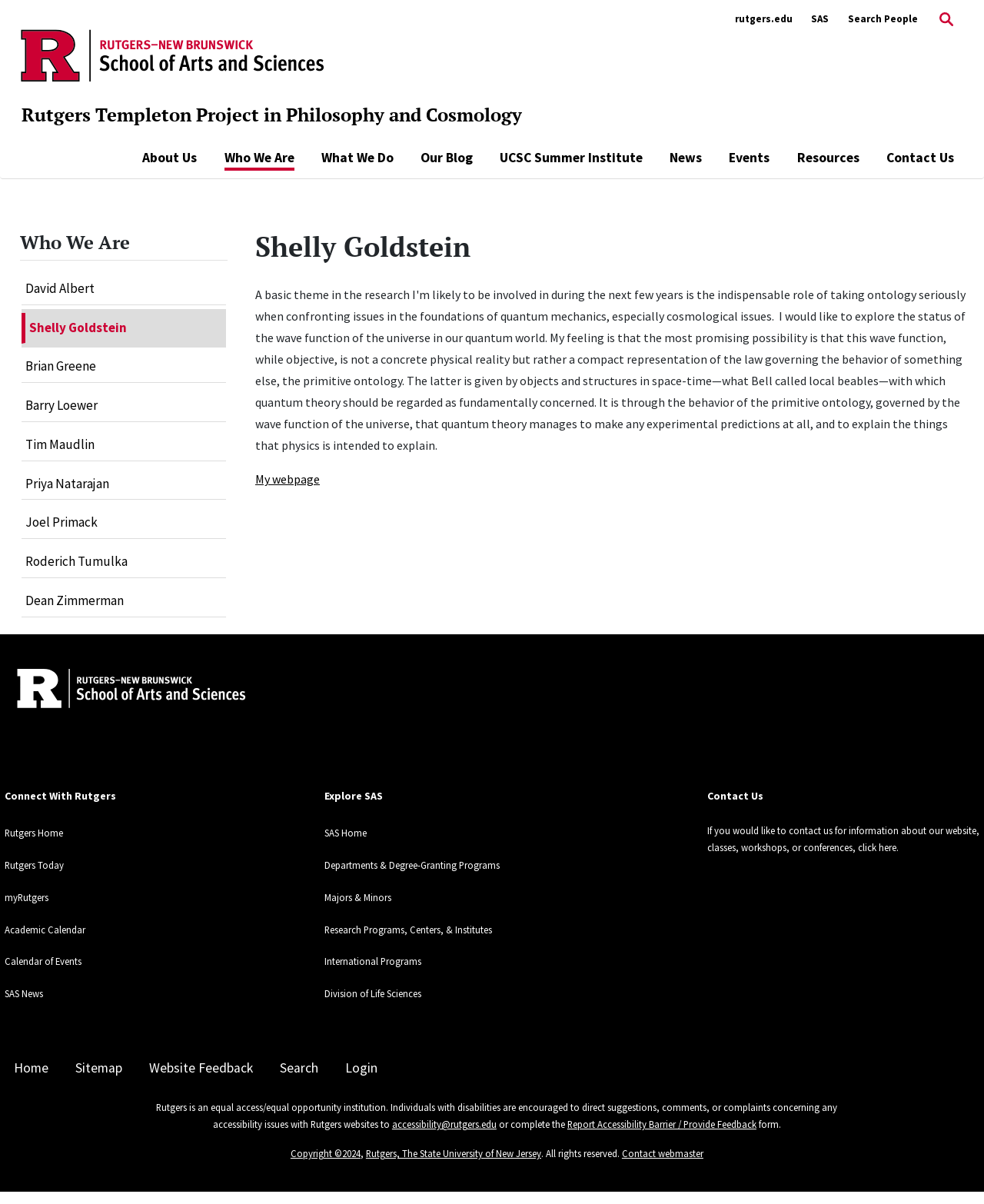What is the name of the university mentioned at the bottom of the webpage?
Examine the image and give a concise answer in one word or a short phrase.

Rutgers, The State University of New Jersey